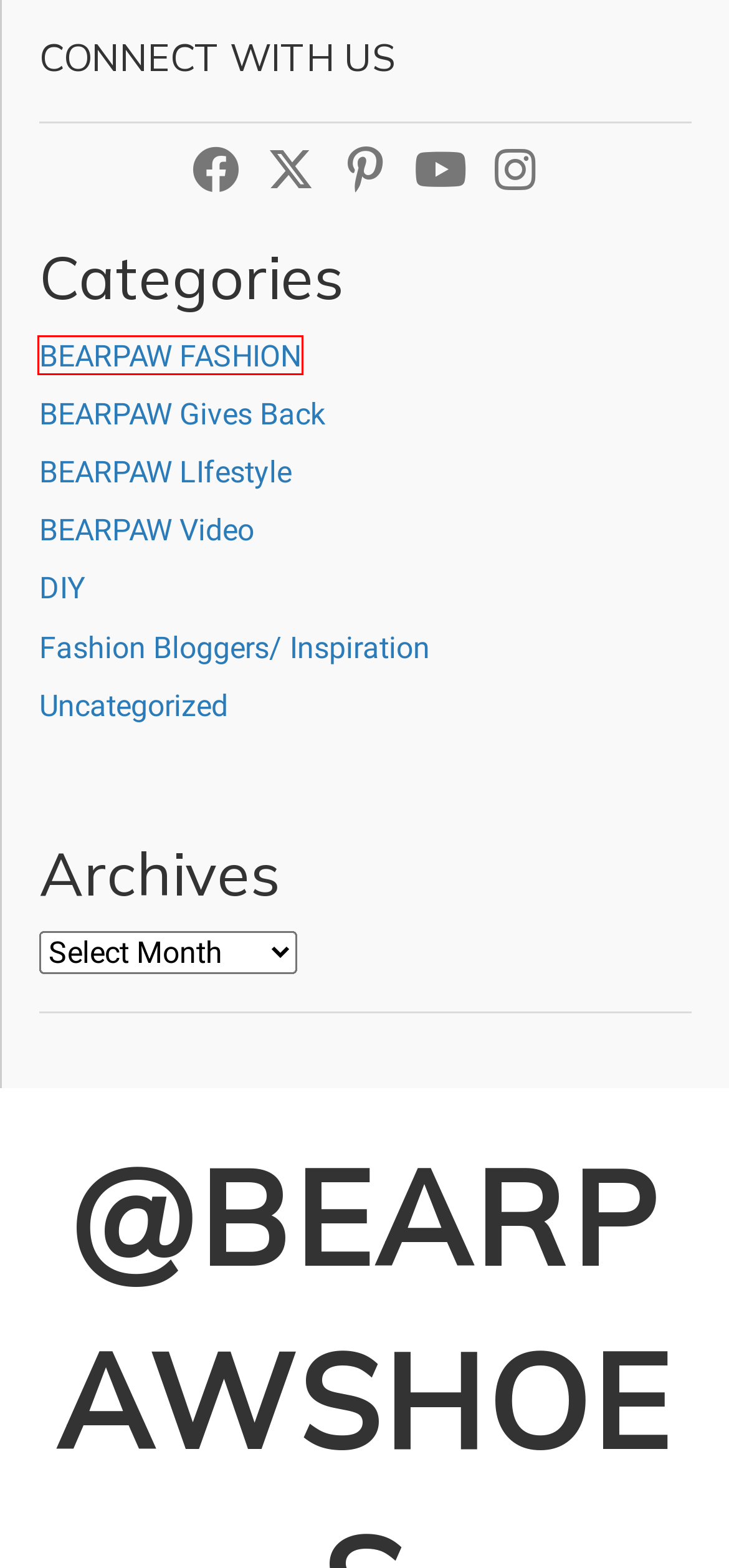Review the webpage screenshot provided, noting the red bounding box around a UI element. Choose the description that best matches the new webpage after clicking the element within the bounding box. The following are the options:
A. Uncategorized Archives - BEARPAW Style
B. Don't Let the Rain Get You Down! - BEARPAW Style
C. BEARPAW LIfestyle Archives - BEARPAW Style
D. DIY Archives - BEARPAW Style
E. BEARPAW Gives Back Archives - BEARPAW Style
F. BEARPAW Video Archives - BEARPAW Style
G. Fashion Bloggers/ Inspiration Archives - BEARPAW Style
H. BEARPAW FASHION Archives - BEARPAW Style

H